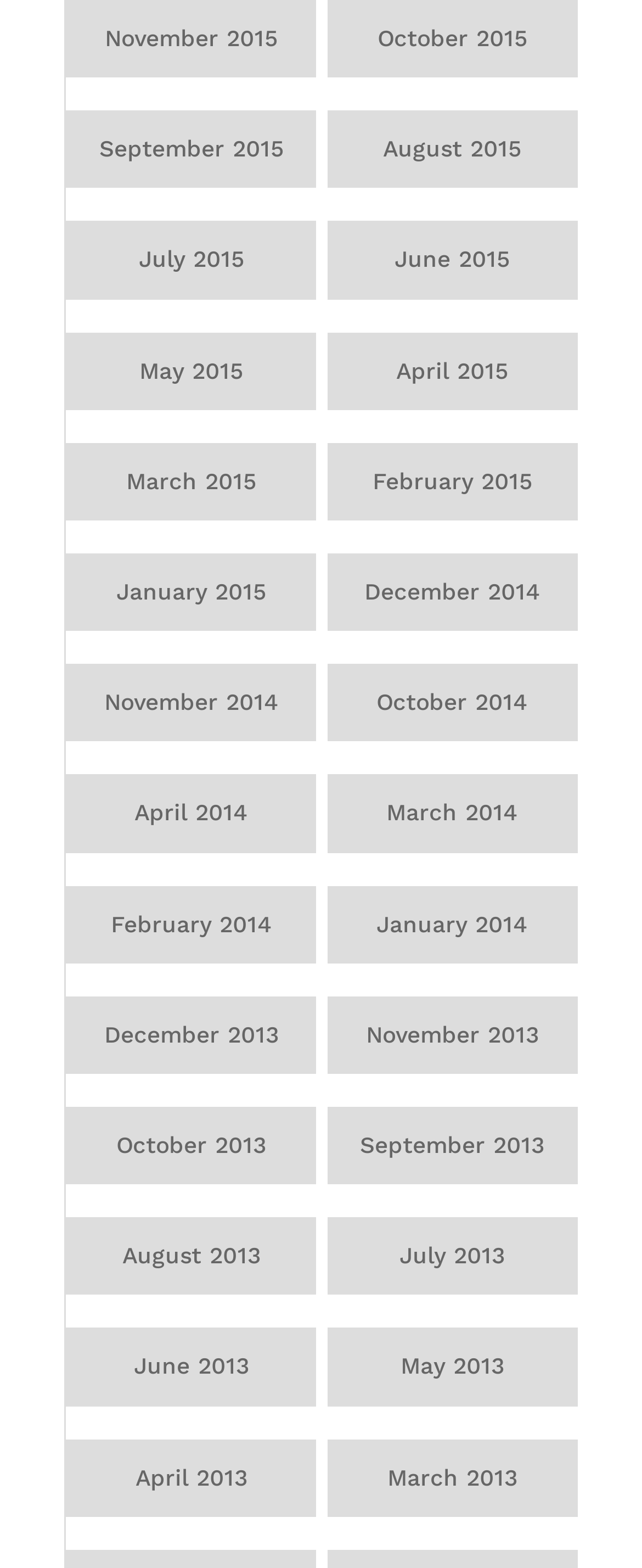Locate the bounding box coordinates of the area where you should click to accomplish the instruction: "view November 2015".

[0.103, 0.0, 0.493, 0.05]